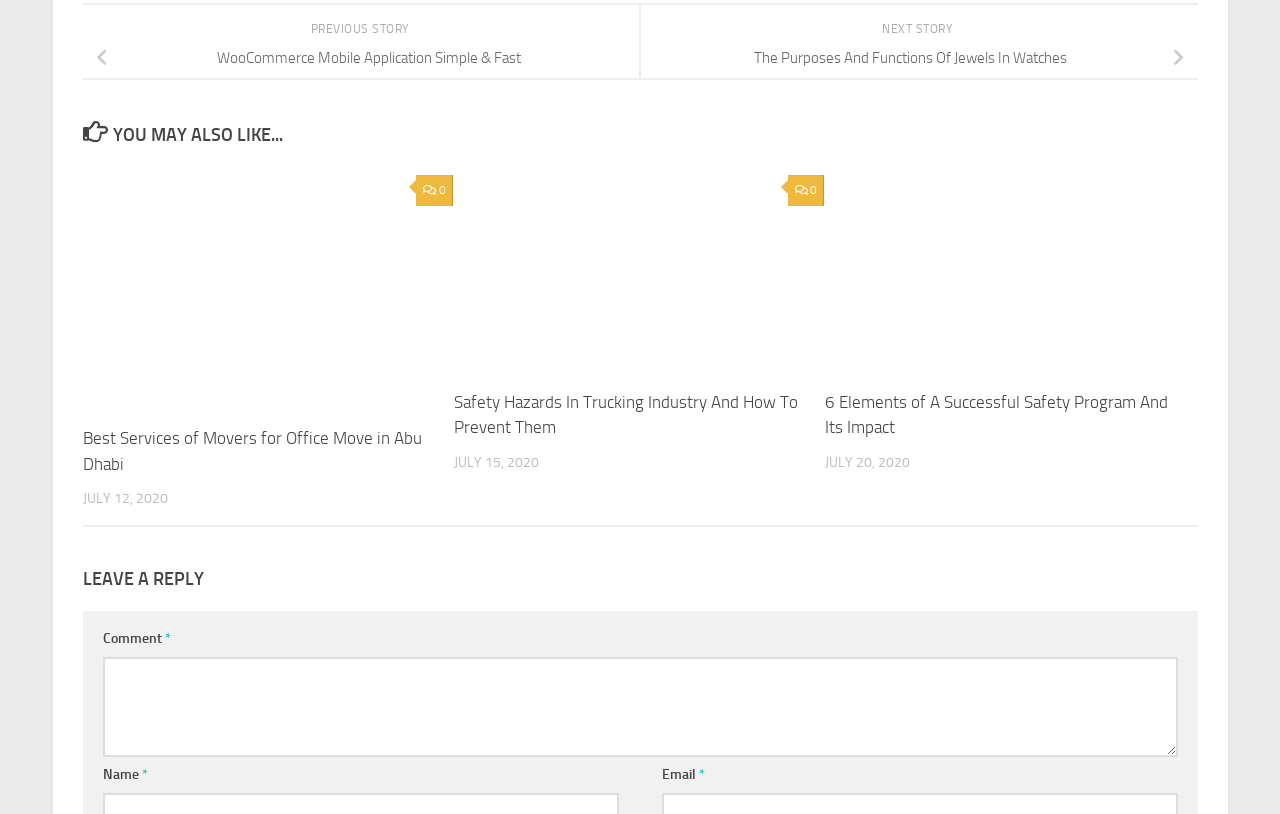Please answer the following question using a single word or phrase: 
How many articles are there in the 'YOU MAY ALSO LIKE...' section?

3